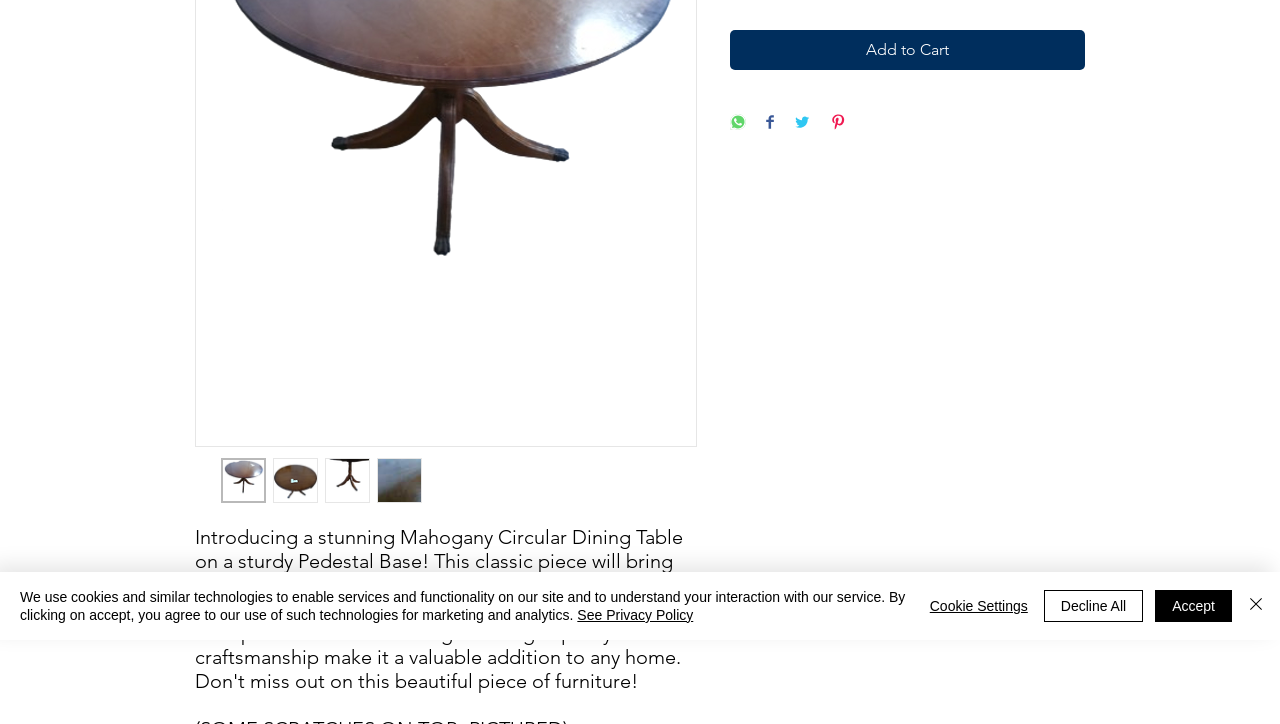Using the provided element description: "Accept", determine the bounding box coordinates of the corresponding UI element in the screenshot.

[0.902, 0.815, 0.962, 0.859]